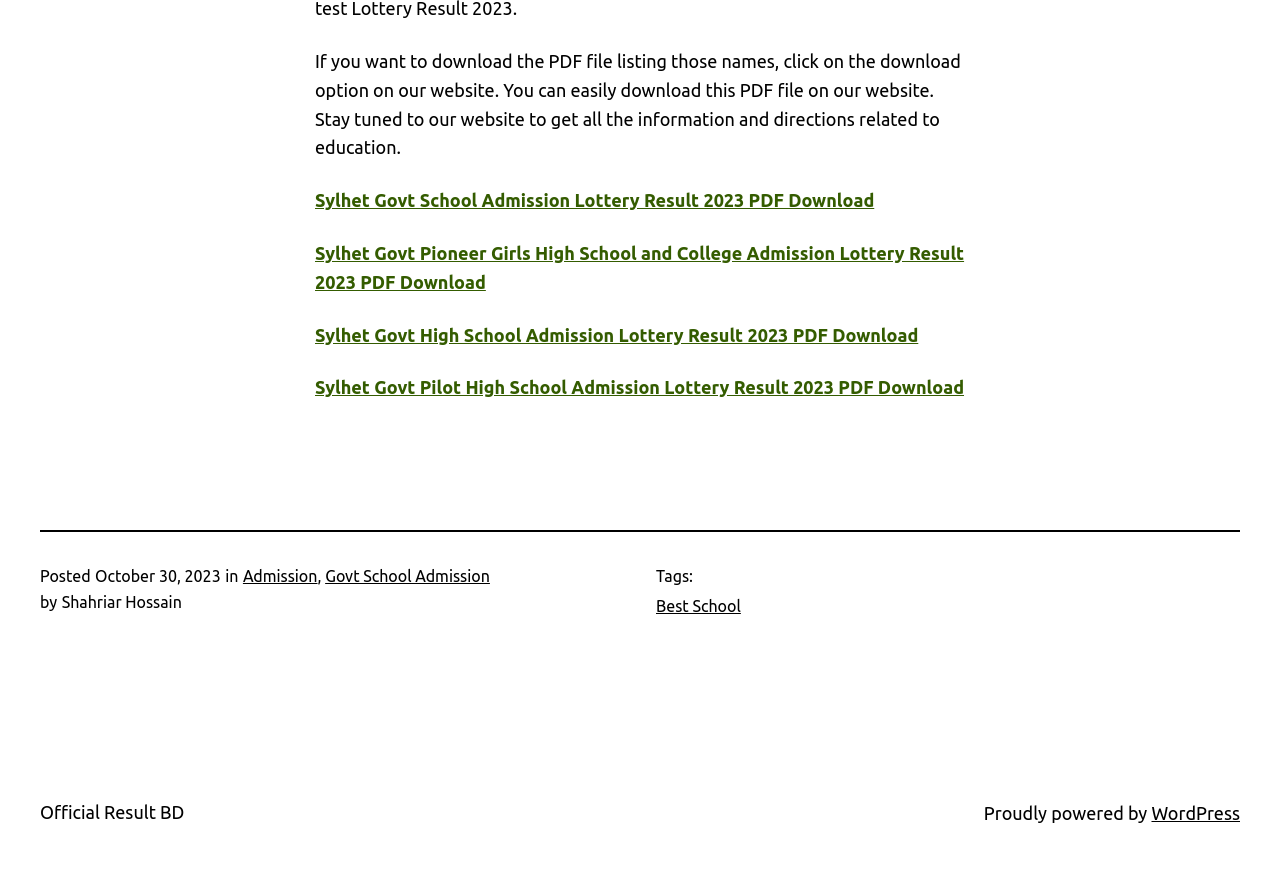What is the topic of the webpage?
Give a comprehensive and detailed explanation for the question.

The webpage appears to be discussing the admission lottery results for various government schools in Sylhet, as evident from the links and text on the page.